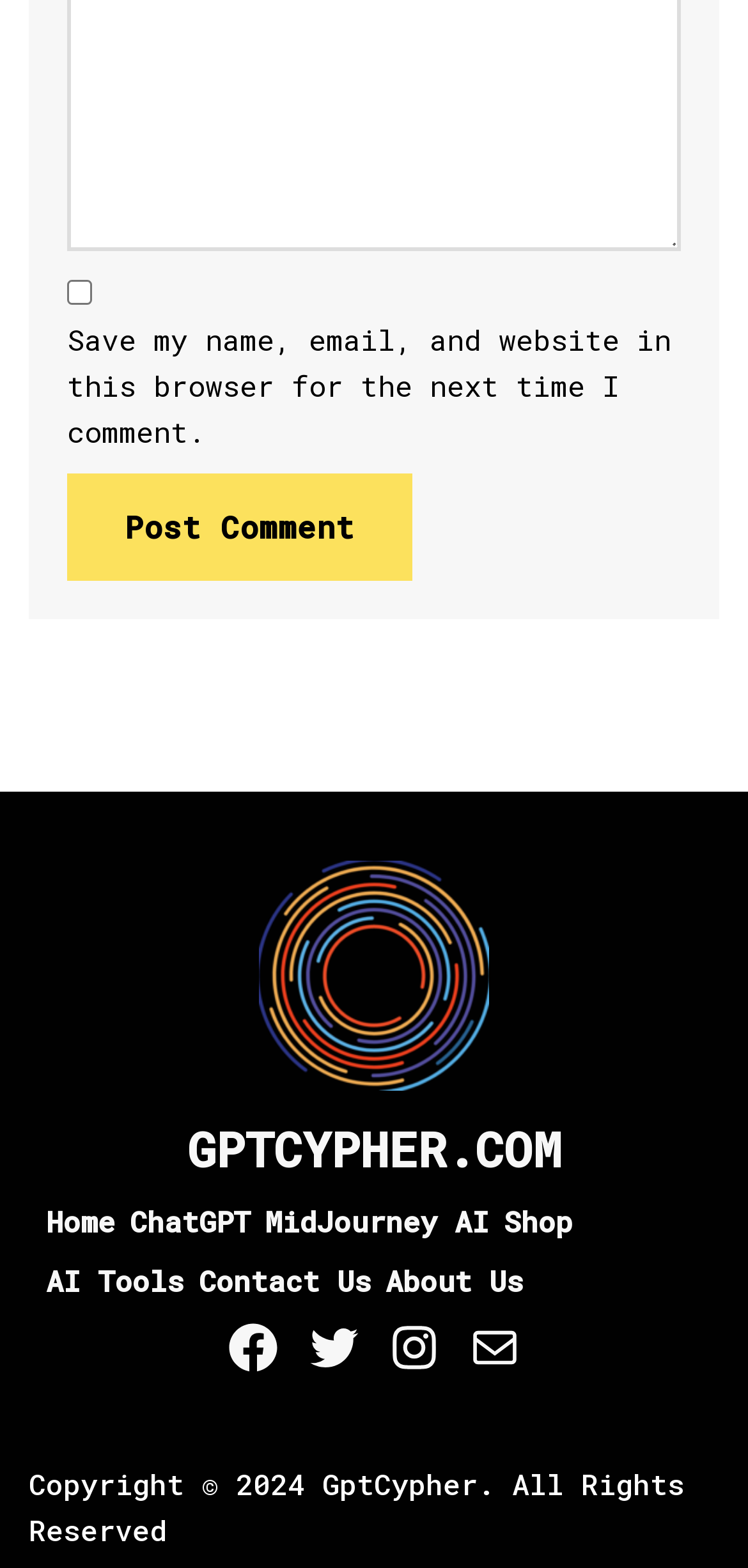Determine the bounding box coordinates for the area that should be clicked to carry out the following instruction: "Visit the 'Home' page".

[0.062, 0.764, 0.154, 0.793]